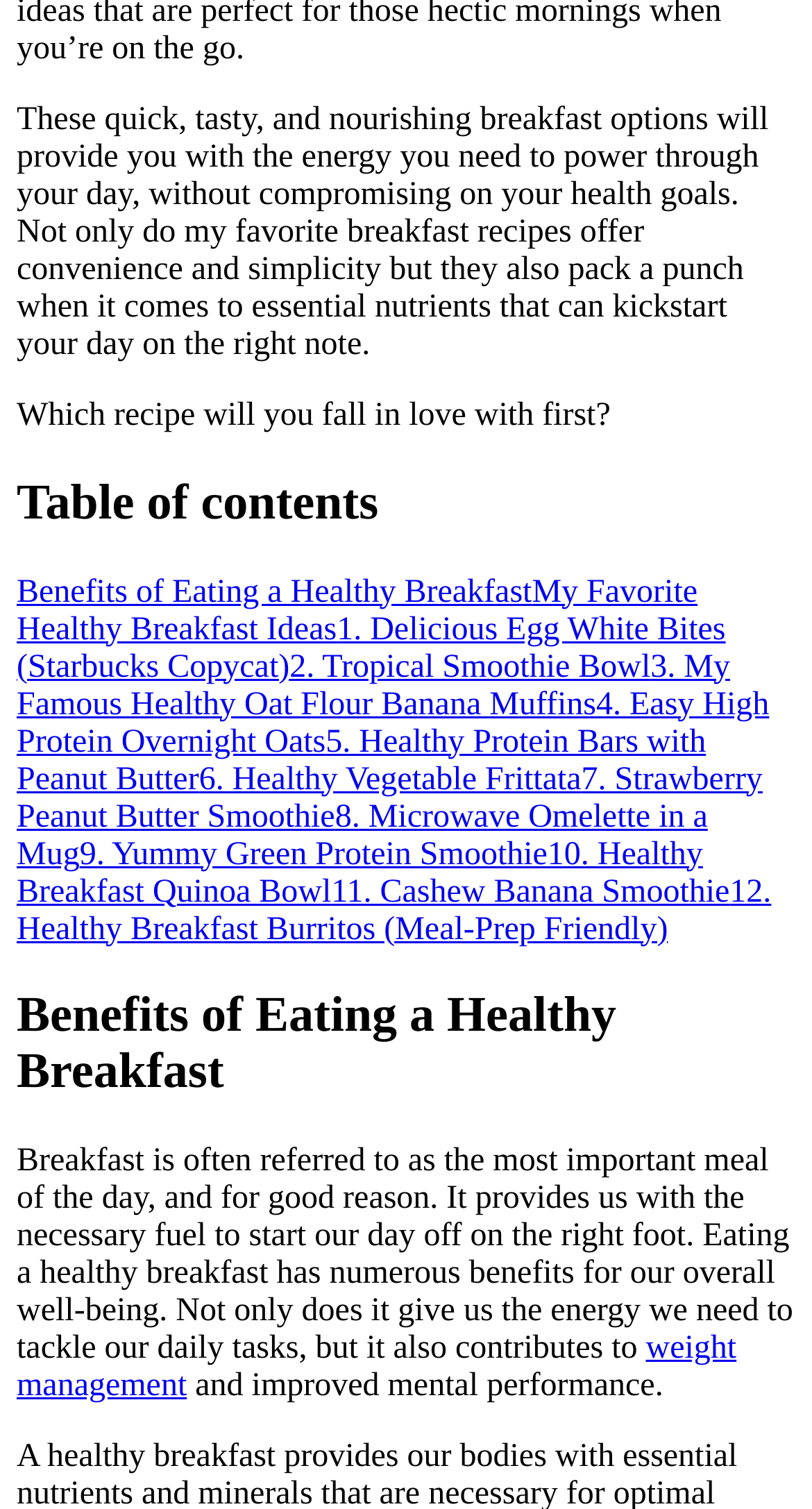How many sections are there in the webpage?
Refer to the screenshot and deliver a thorough answer to the question presented.

I identified three main sections on the webpage: the introduction, the 'Table of contents' section, and the 'Benefits of Eating a Healthy Breakfast' section.